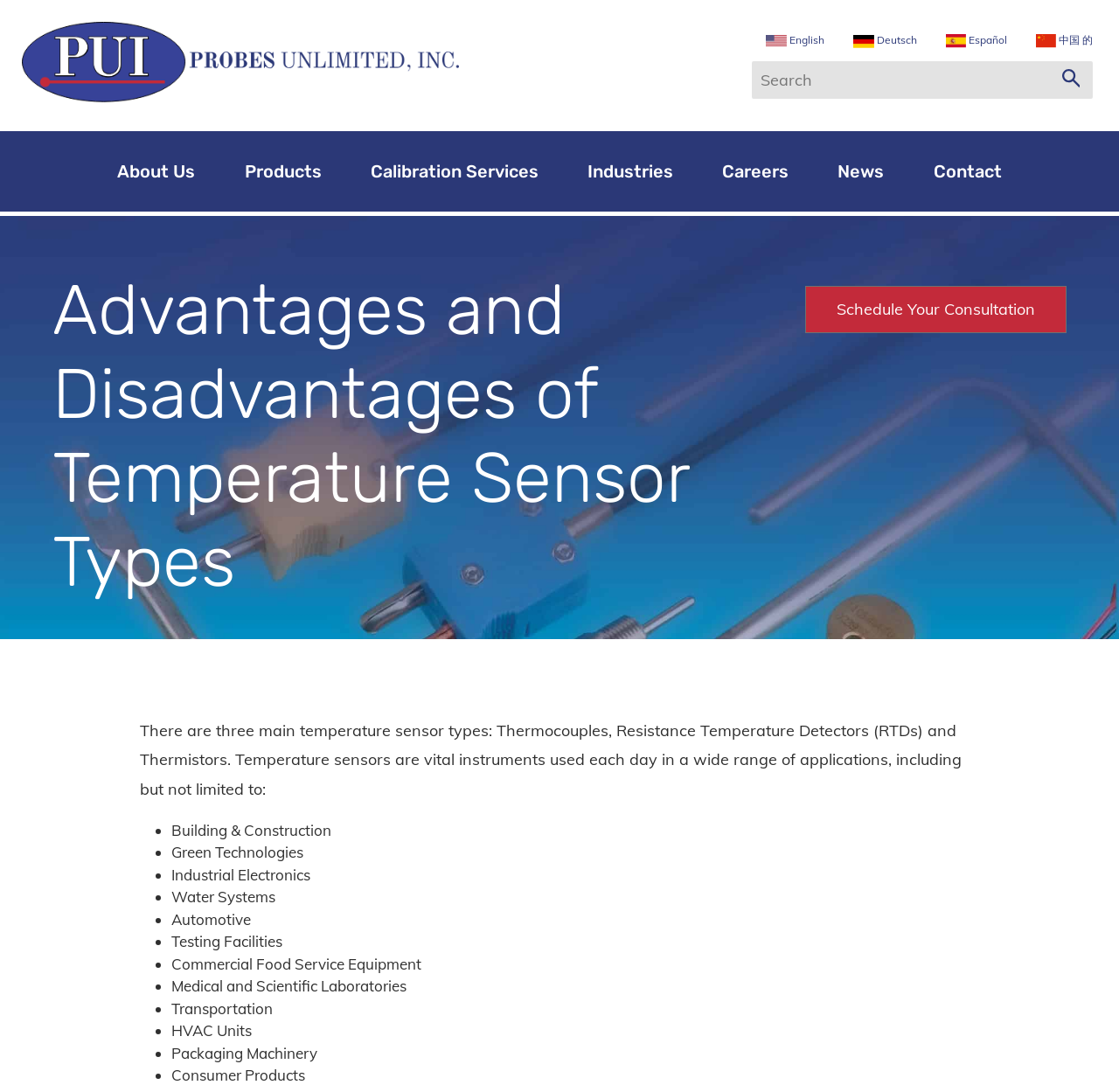Please answer the following question using a single word or phrase: 
What is the function of the 'Submit' button?

To submit a search query